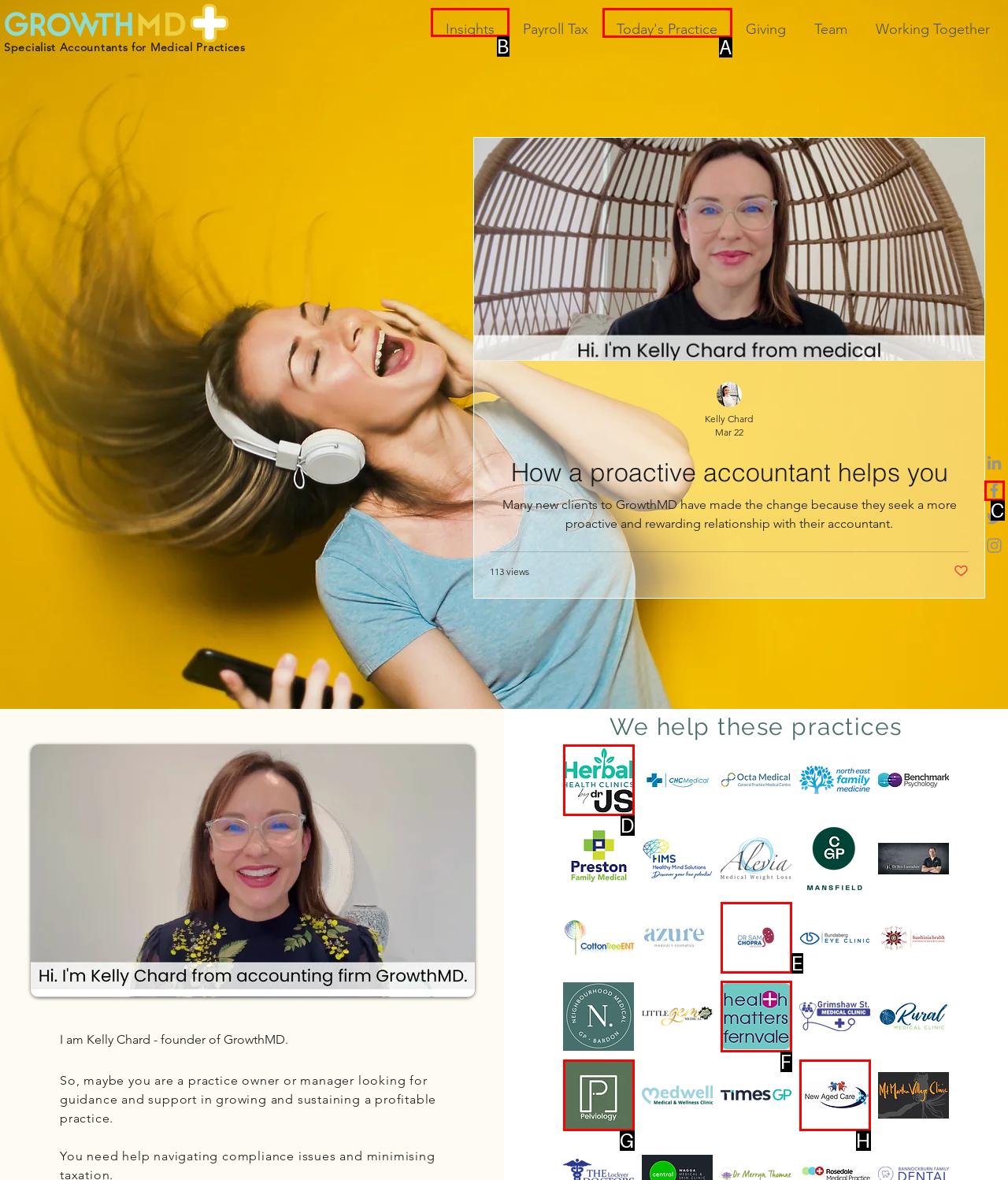Please indicate which option's letter corresponds to the task: Click the 'Insights' link by examining the highlighted elements in the screenshot.

B